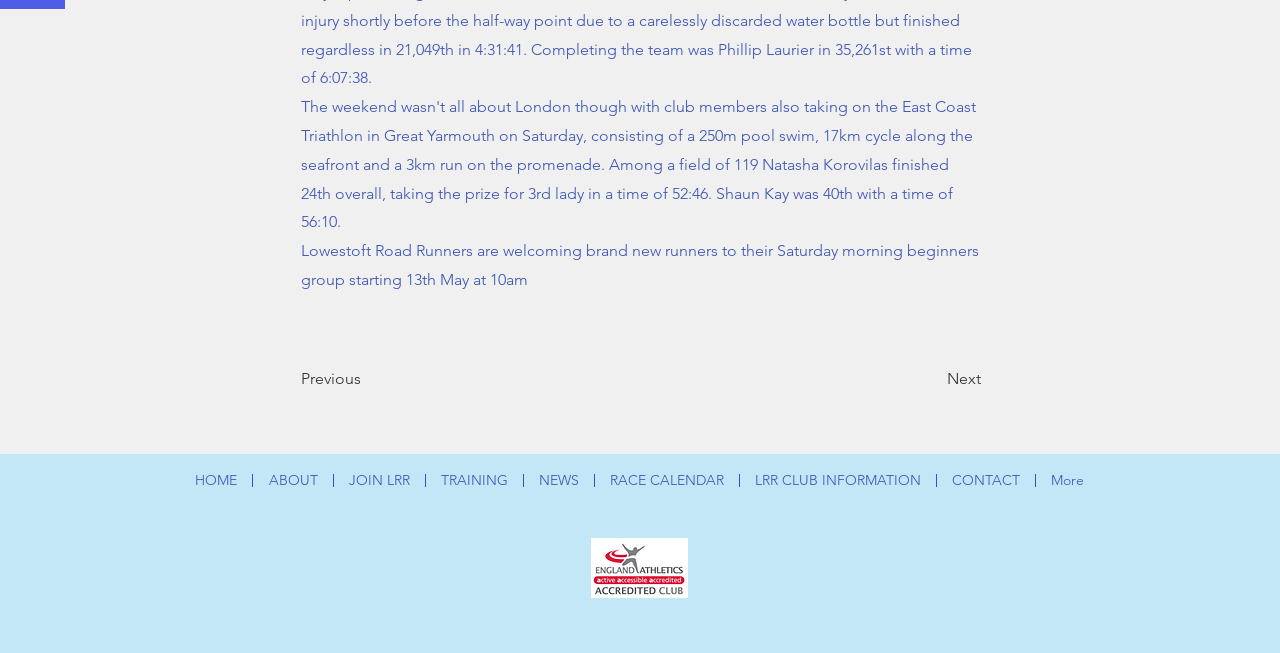Identify the bounding box coordinates necessary to click and complete the given instruction: "View 'NEWS'".

[0.409, 0.725, 0.464, 0.744]